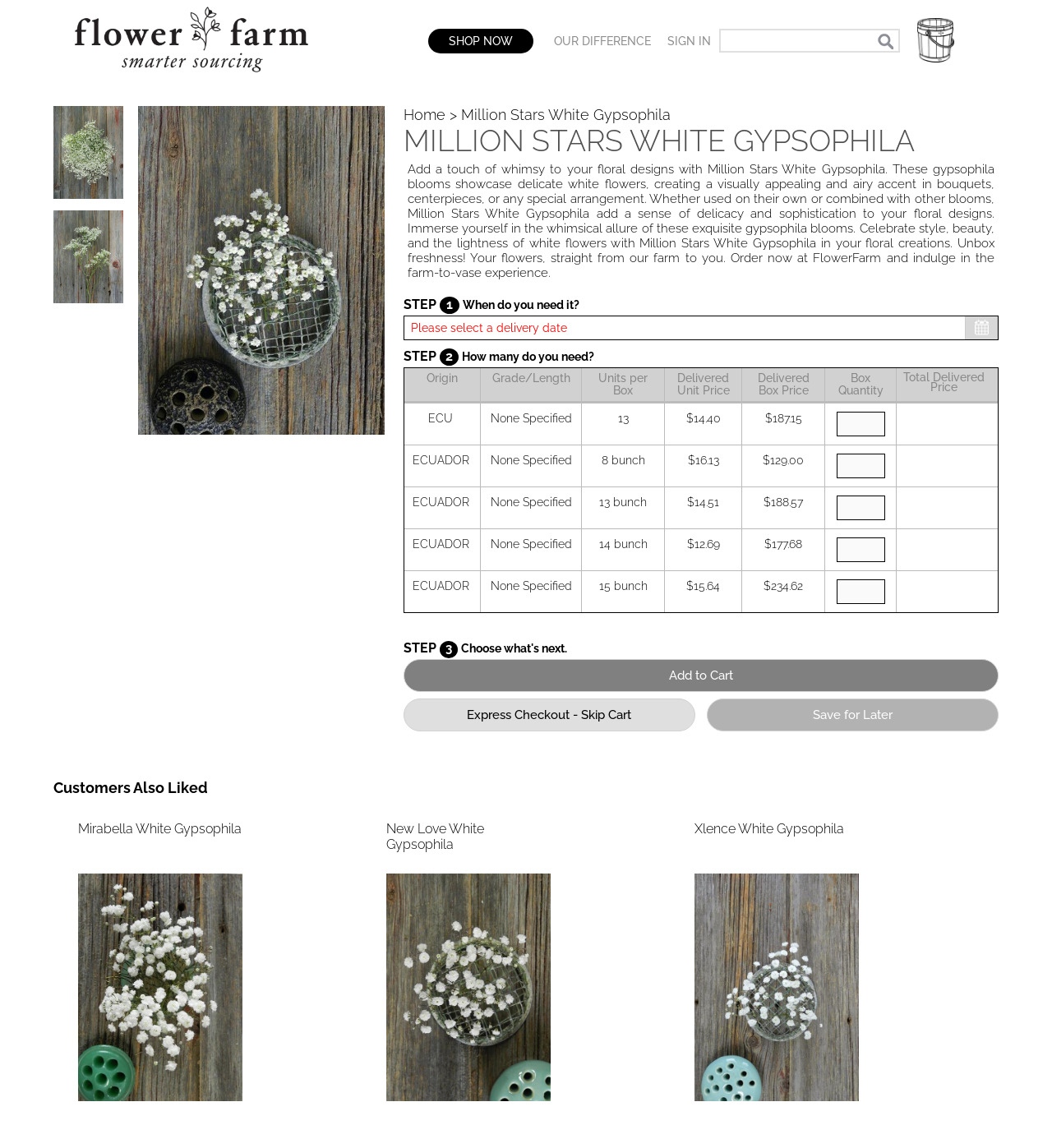Provide the bounding box for the UI element matching this description: "parent_node: Xlence White Gypsophila".

[0.66, 0.947, 0.816, 0.962]